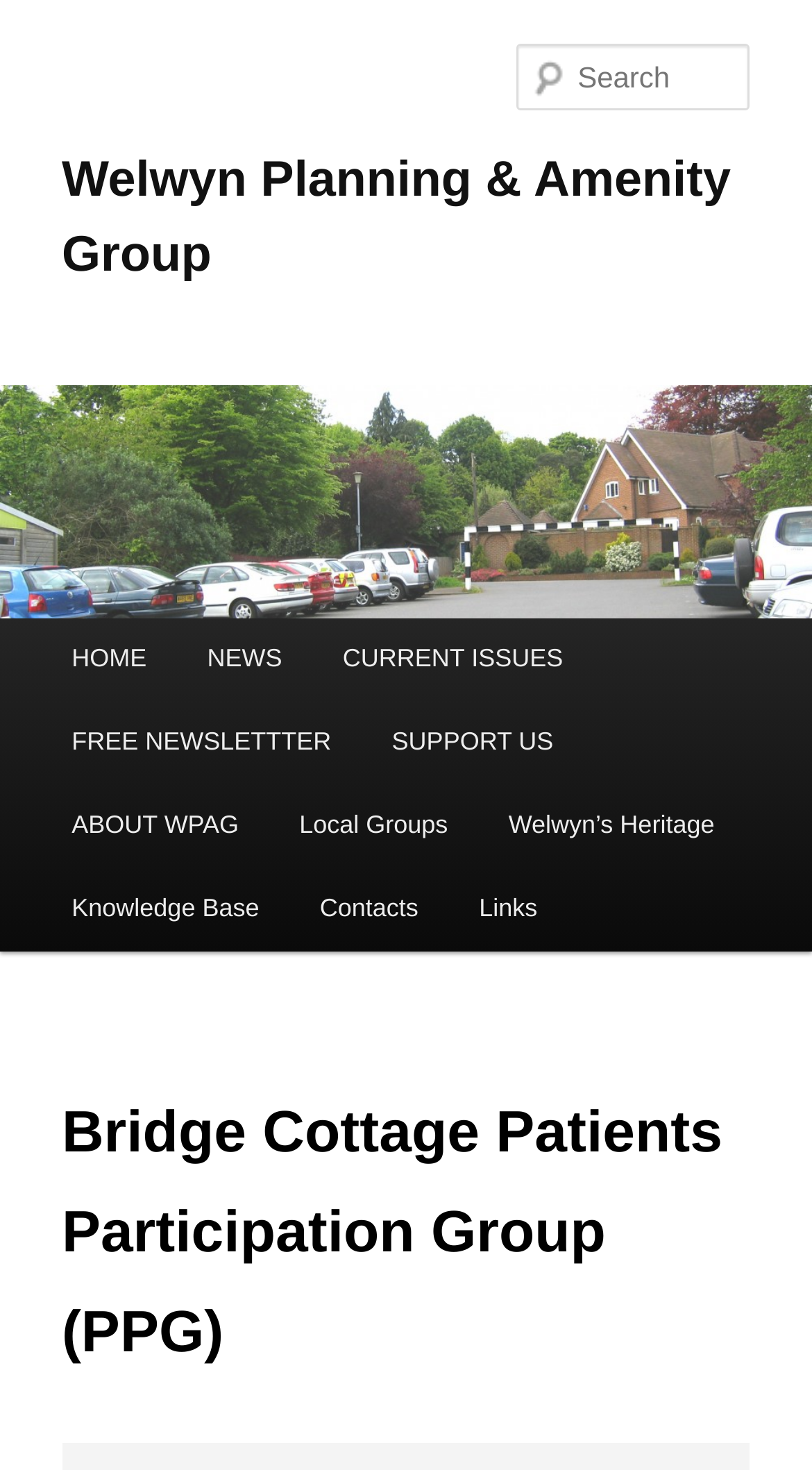What is the purpose of the textbox?
Identify the answer in the screenshot and reply with a single word or phrase.

Search